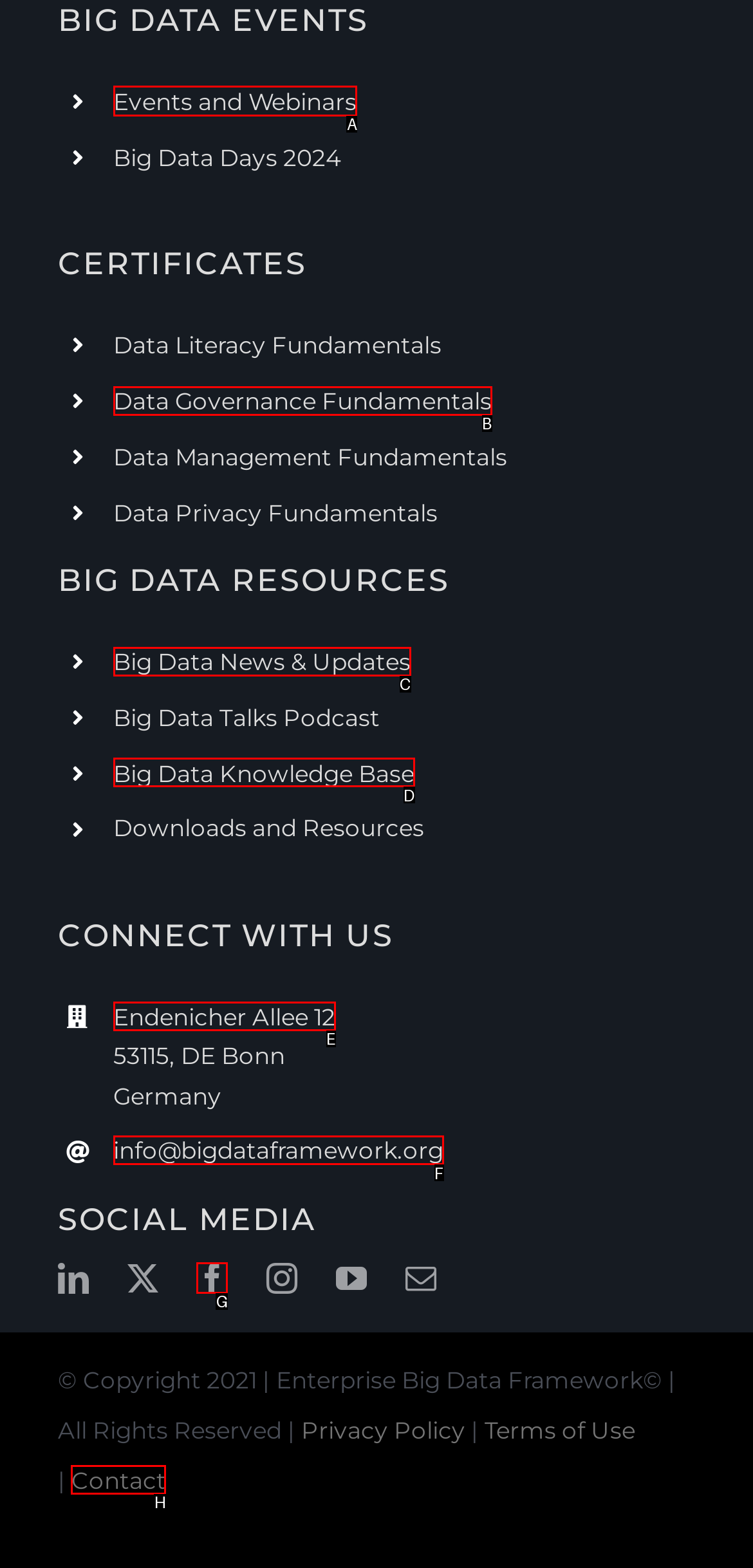Select the letter of the element you need to click to complete this task: Click on Events and Webinars
Answer using the letter from the specified choices.

A